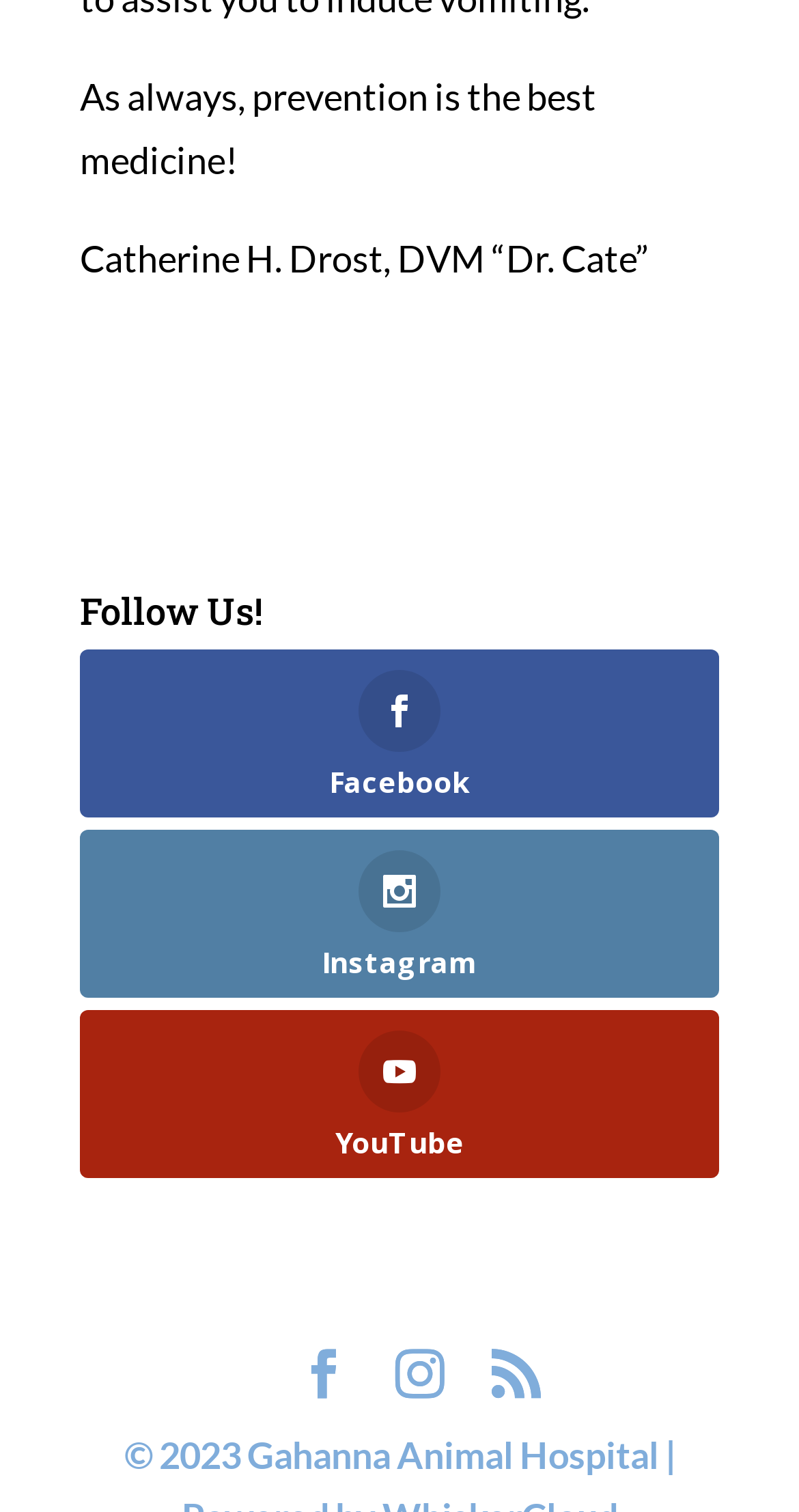What social media platforms can you follow the hospital on?
Provide an in-depth and detailed explanation in response to the question.

The webpage provides links to follow the hospital on three social media platforms, namely Facebook, Instagram, and YouTube, as indicated by the link elements with IDs 368, 369, and 370 respectively.